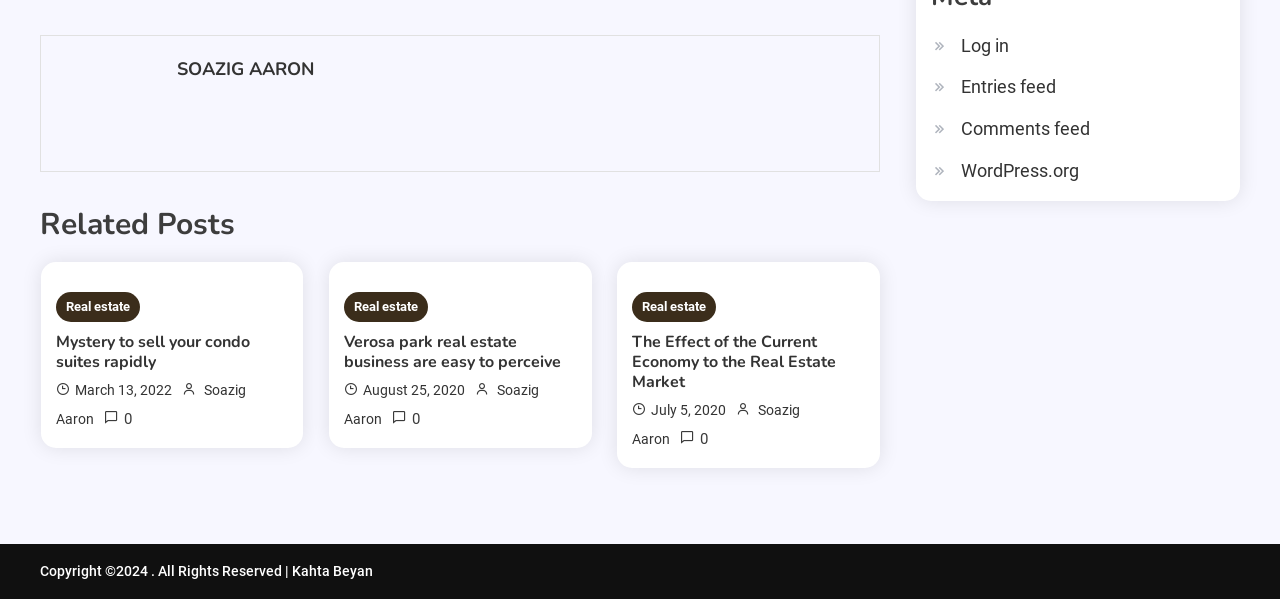How many articles are listed on the webpage?
Refer to the screenshot and respond with a concise word or phrase.

3